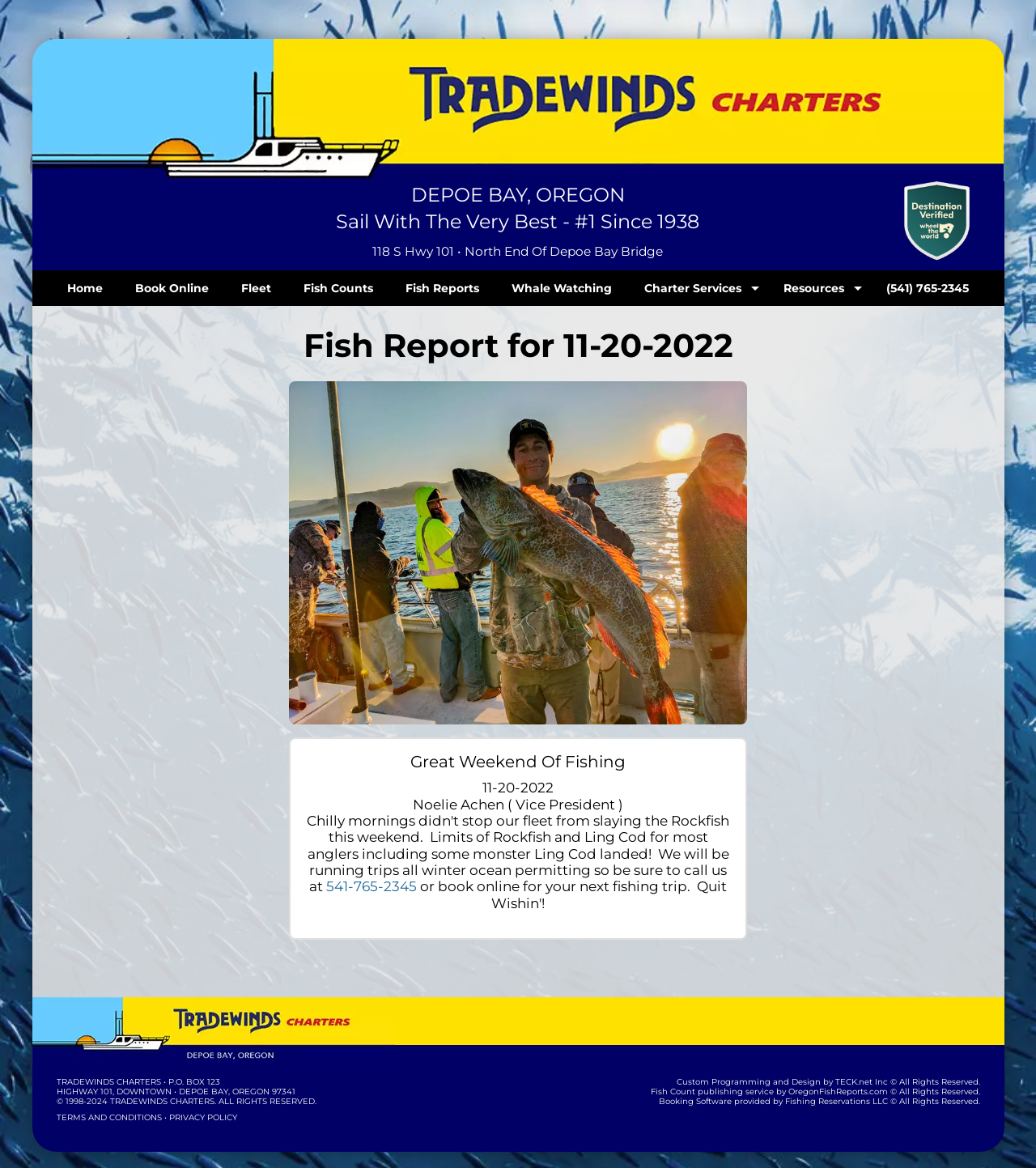Locate the UI element described as follows: "Fish Counts". Return the bounding box coordinates as four float numbers between 0 and 1 in the order [left, top, right, bottom].

[0.288, 0.231, 0.382, 0.262]